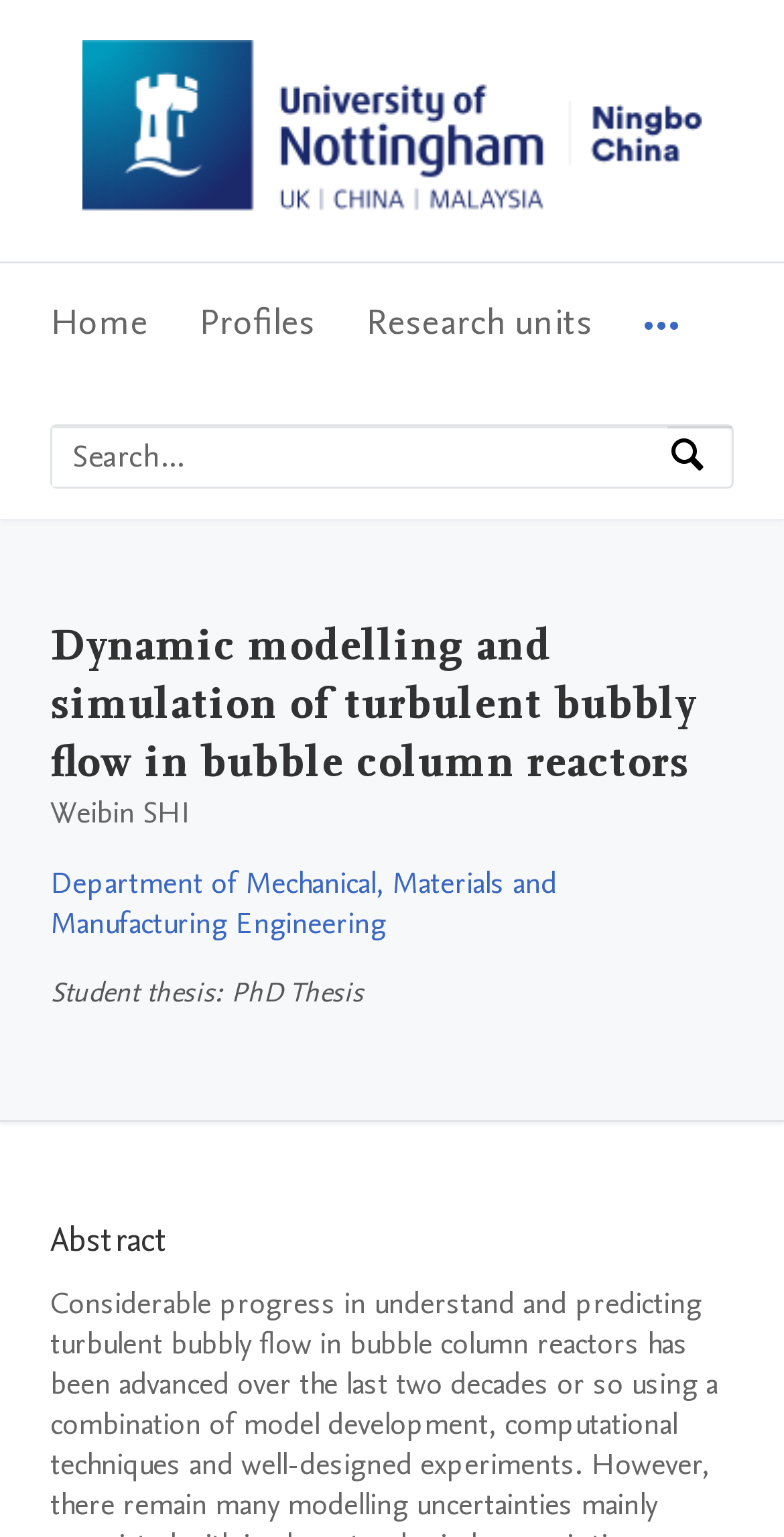Bounding box coordinates are specified in the format (top-left x, top-left y, bottom-right x, bottom-right y). All values are floating point numbers bounded between 0 and 1. Please provide the bounding box coordinate of the region this sentence describes: aria-label="Email Address" name="email" placeholder="Email Address"

None